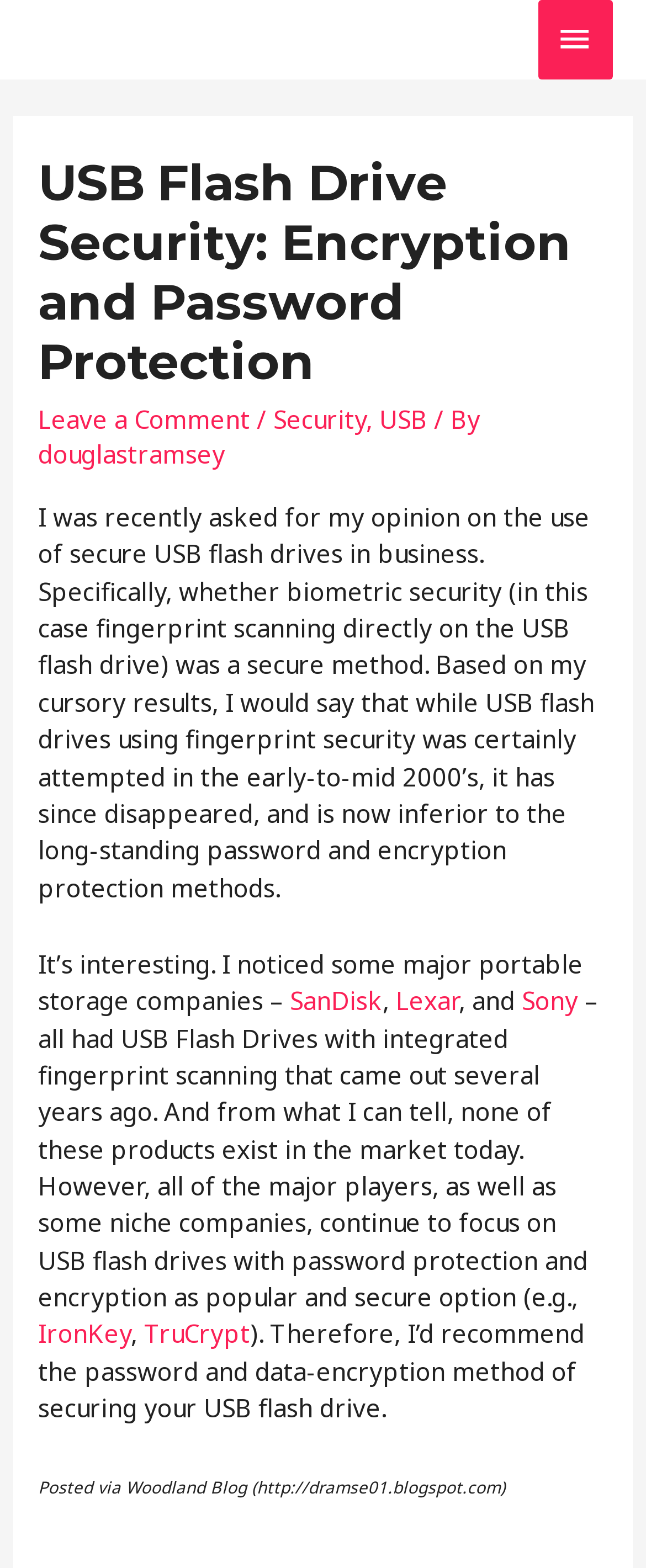Locate the bounding box coordinates of the clickable area needed to fulfill the instruction: "View the author's profile".

[0.059, 0.279, 0.349, 0.3]